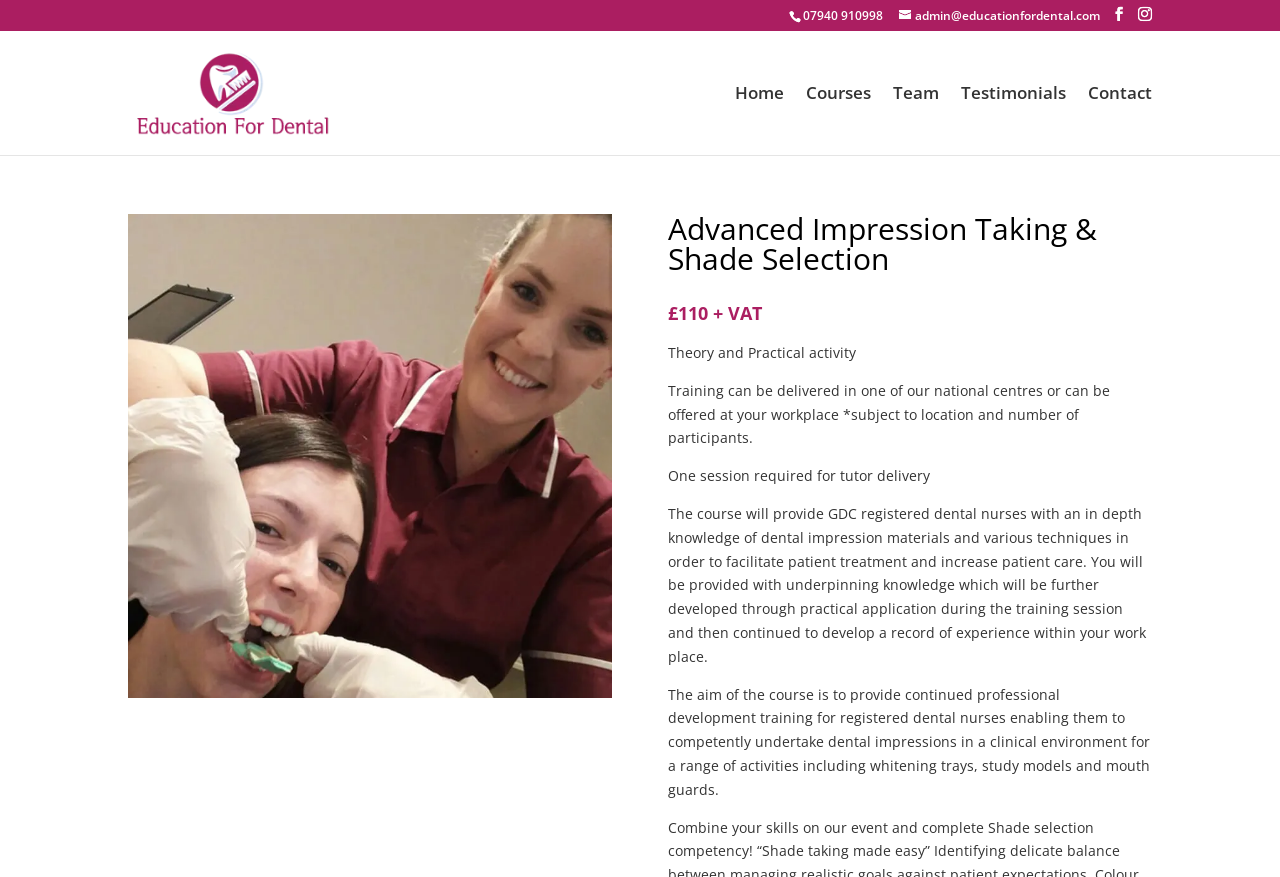Respond to the question with just a single word or phrase: 
What is the phone number on the top?

07940 910998